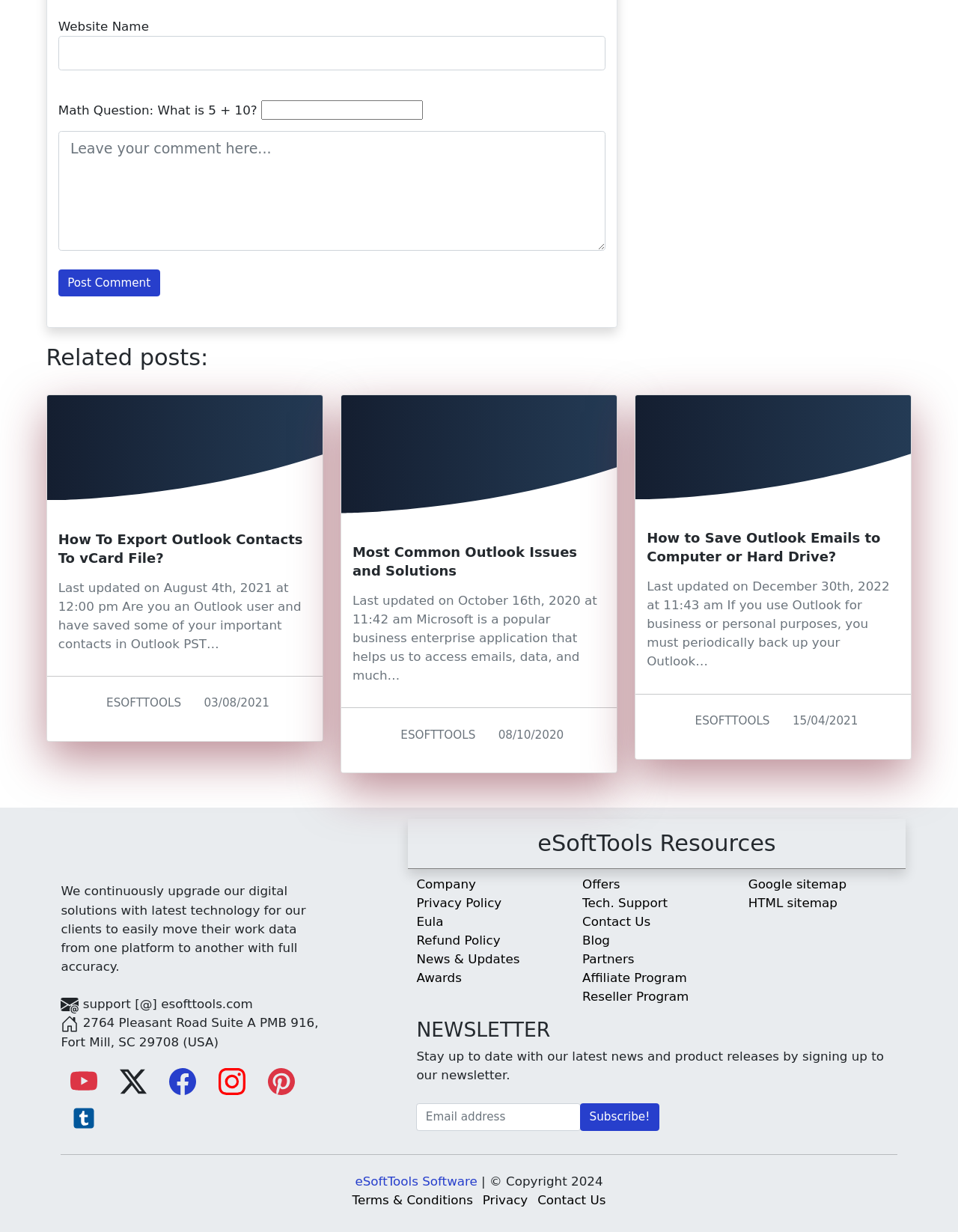Can you find the bounding box coordinates for the element that needs to be clicked to execute this instruction: "Enter website name"? The coordinates should be given as four float numbers between 0 and 1, i.e., [left, top, right, bottom].

[0.061, 0.029, 0.632, 0.057]